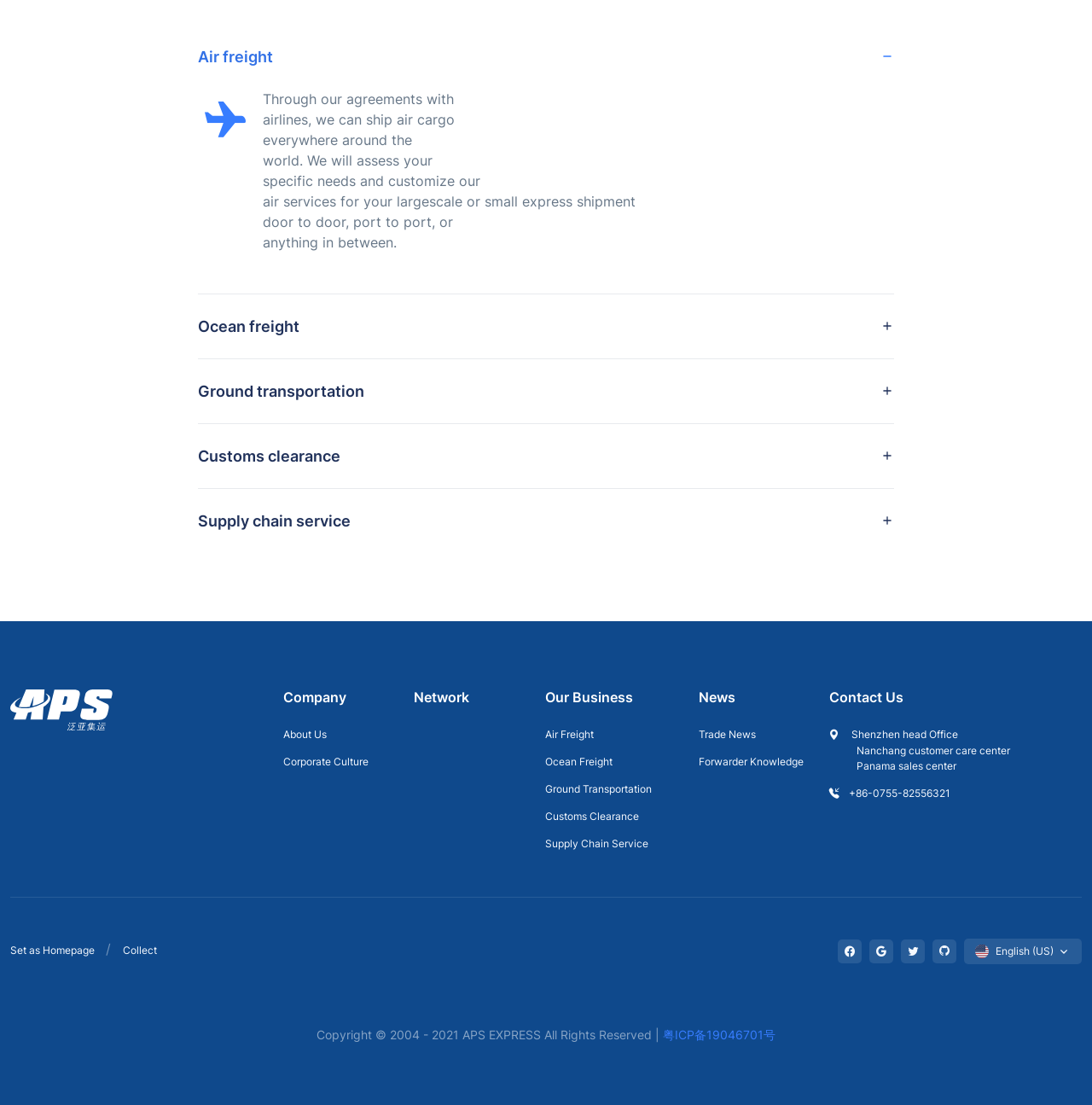Locate the bounding box coordinates of the UI element described by: "粤ICP备19046701号". The bounding box coordinates should consist of four float numbers between 0 and 1, i.e., [left, top, right, bottom].

[0.607, 0.93, 0.71, 0.943]